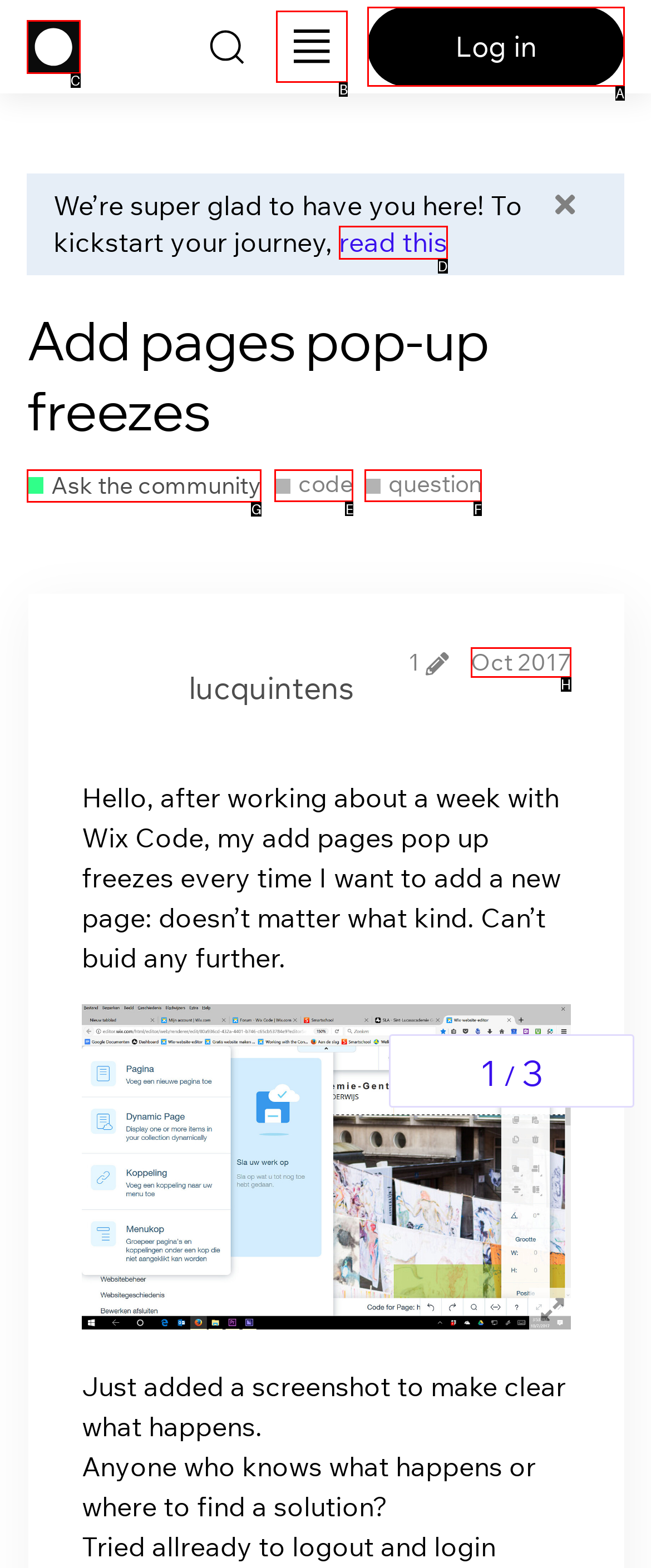Identify the option that corresponds to the description: Ask the community. Provide only the letter of the option directly.

G